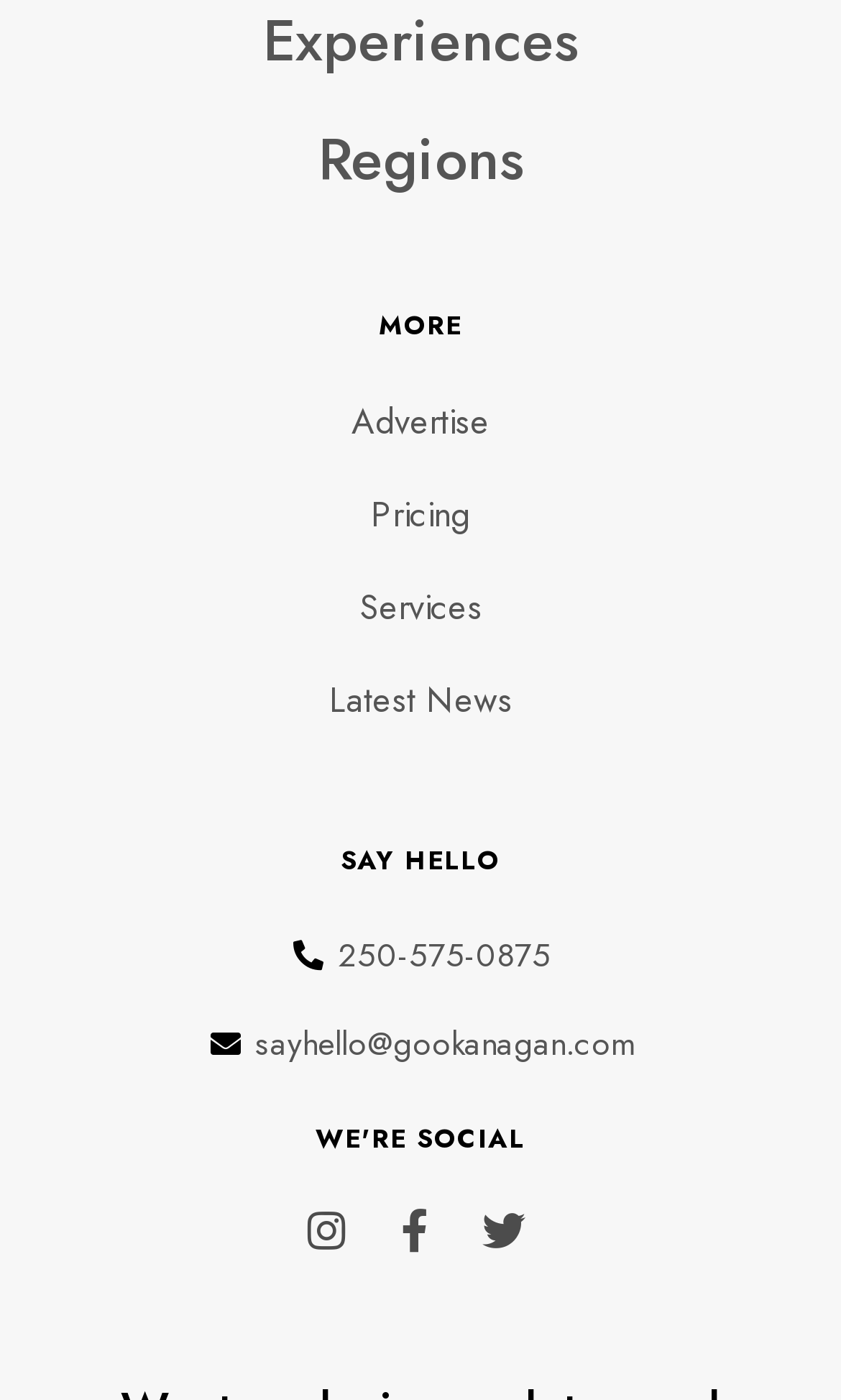Determine the bounding box coordinates for the element that should be clicked to follow this instruction: "Learn about Services". The coordinates should be given as four float numbers between 0 and 1, in the format [left, top, right, bottom].

[0.391, 0.415, 0.609, 0.453]